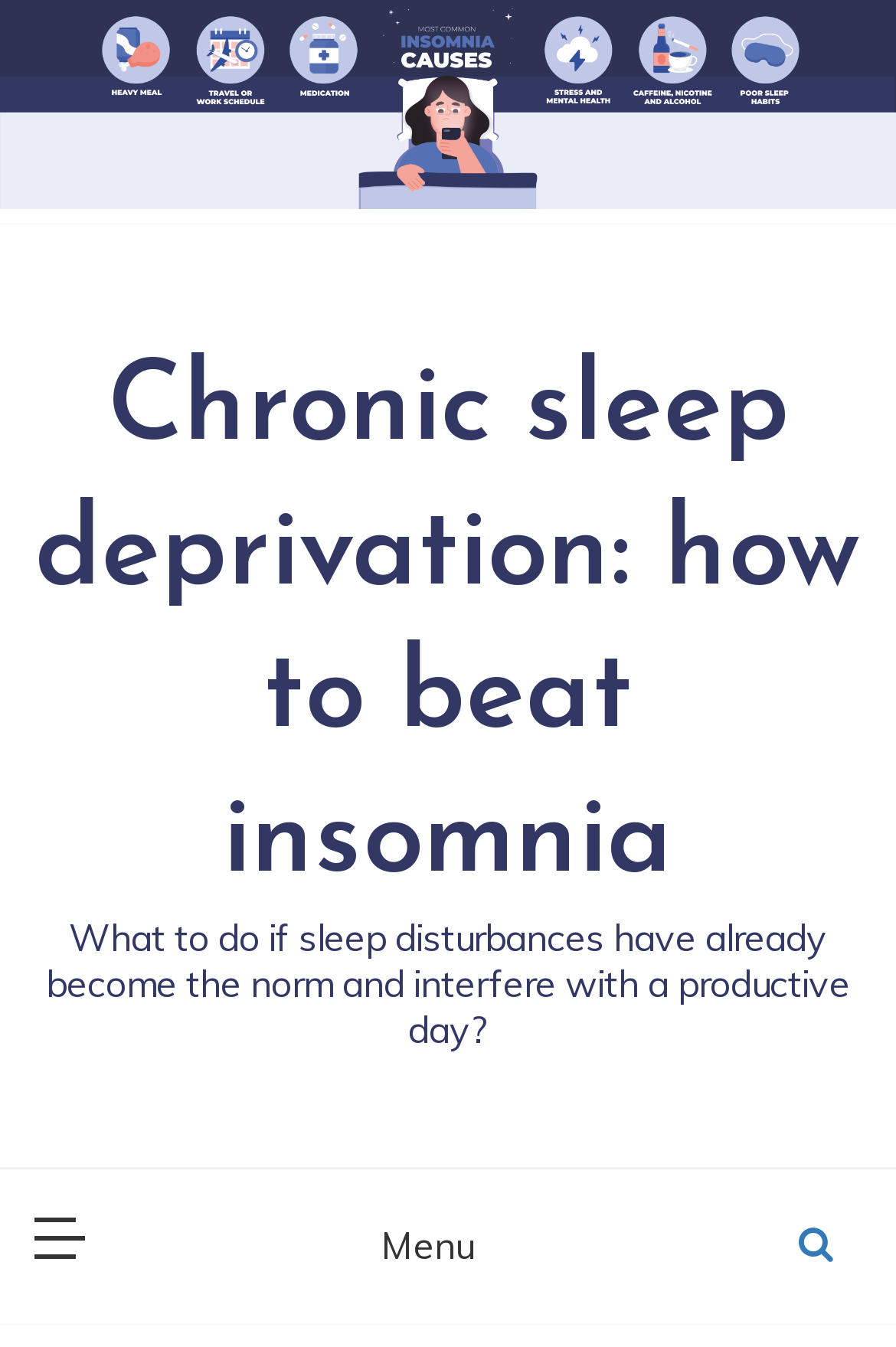Give a detailed account of the webpage's layout and content.

The webpage is about chronic sleep deprivation and how to overcome insomnia. At the top of the page, there is a large image that spans the entire width, titled "Sleep disorders". Below the image, there is a heading that repeats the title of the webpage, "Chronic sleep deprivation: how to beat insomnia", which is also a clickable link. 

Underneath the heading, there is a paragraph of text that asks a question about what to do when sleep disturbances become a norm and interfere with daily productivity. 

On the top-right corner of the page, there are three buttons. The first button is small and has no label. The second button is a link with no text. The third button is labeled "Menu" and is positioned slightly below the other two buttons.